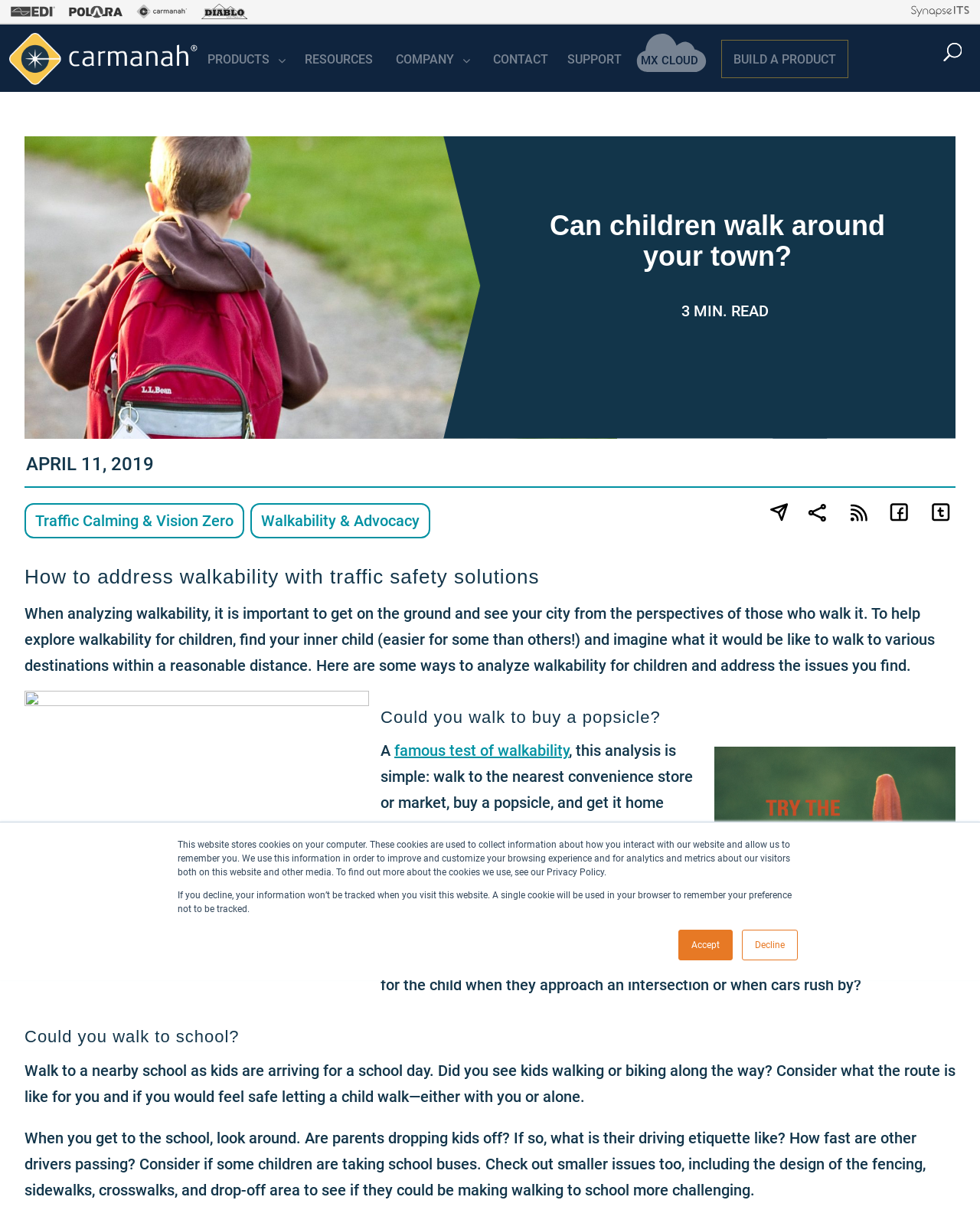Please identify the bounding box coordinates of the element I should click to complete this instruction: 'Click the 'Walkability & Advocacy' link'. The coordinates should be given as four float numbers between 0 and 1, like this: [left, top, right, bottom].

[0.255, 0.411, 0.439, 0.44]